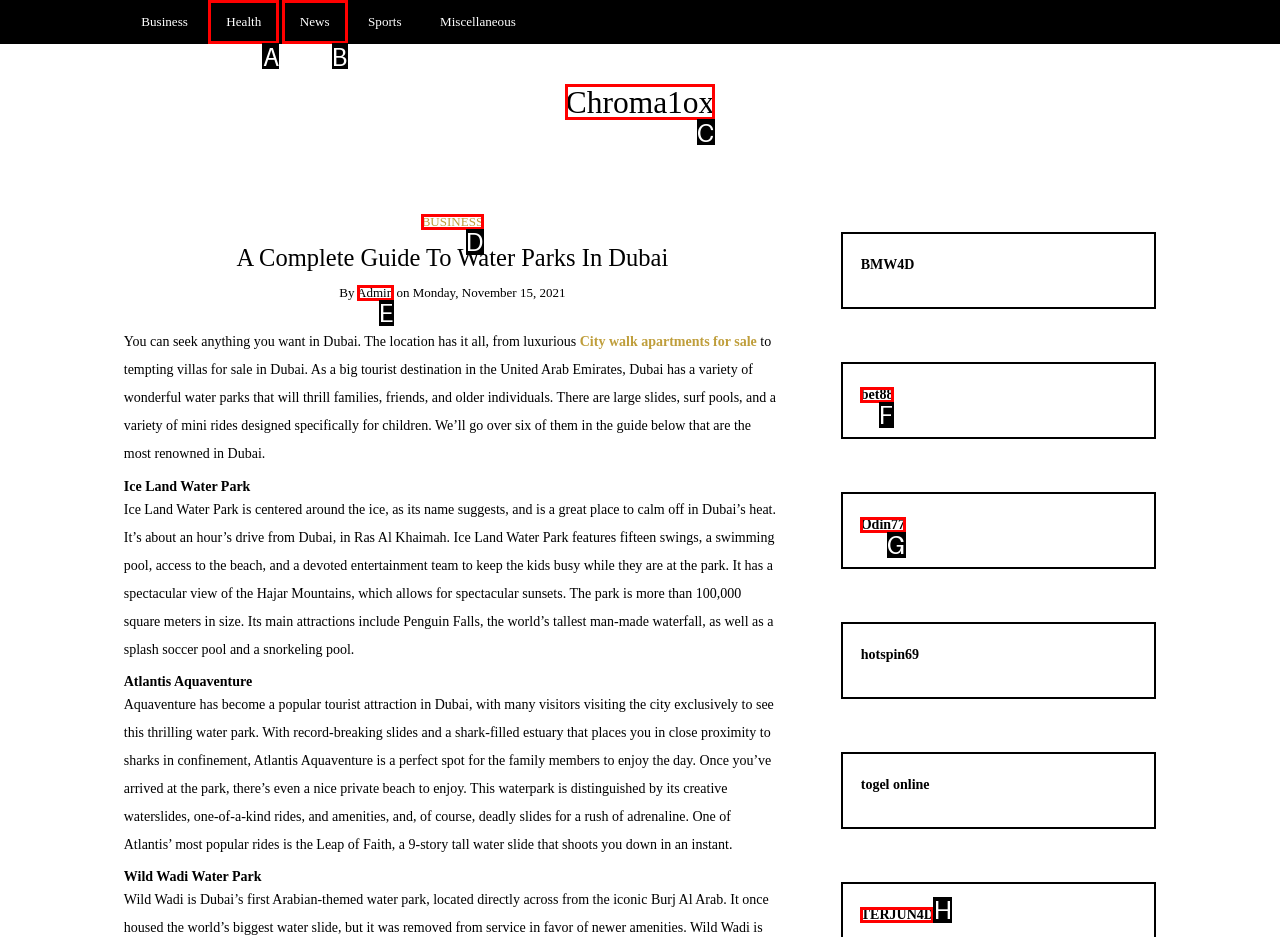Identify the bounding box that corresponds to: WHO IS WHO
Respond with the letter of the correct option from the provided choices.

None